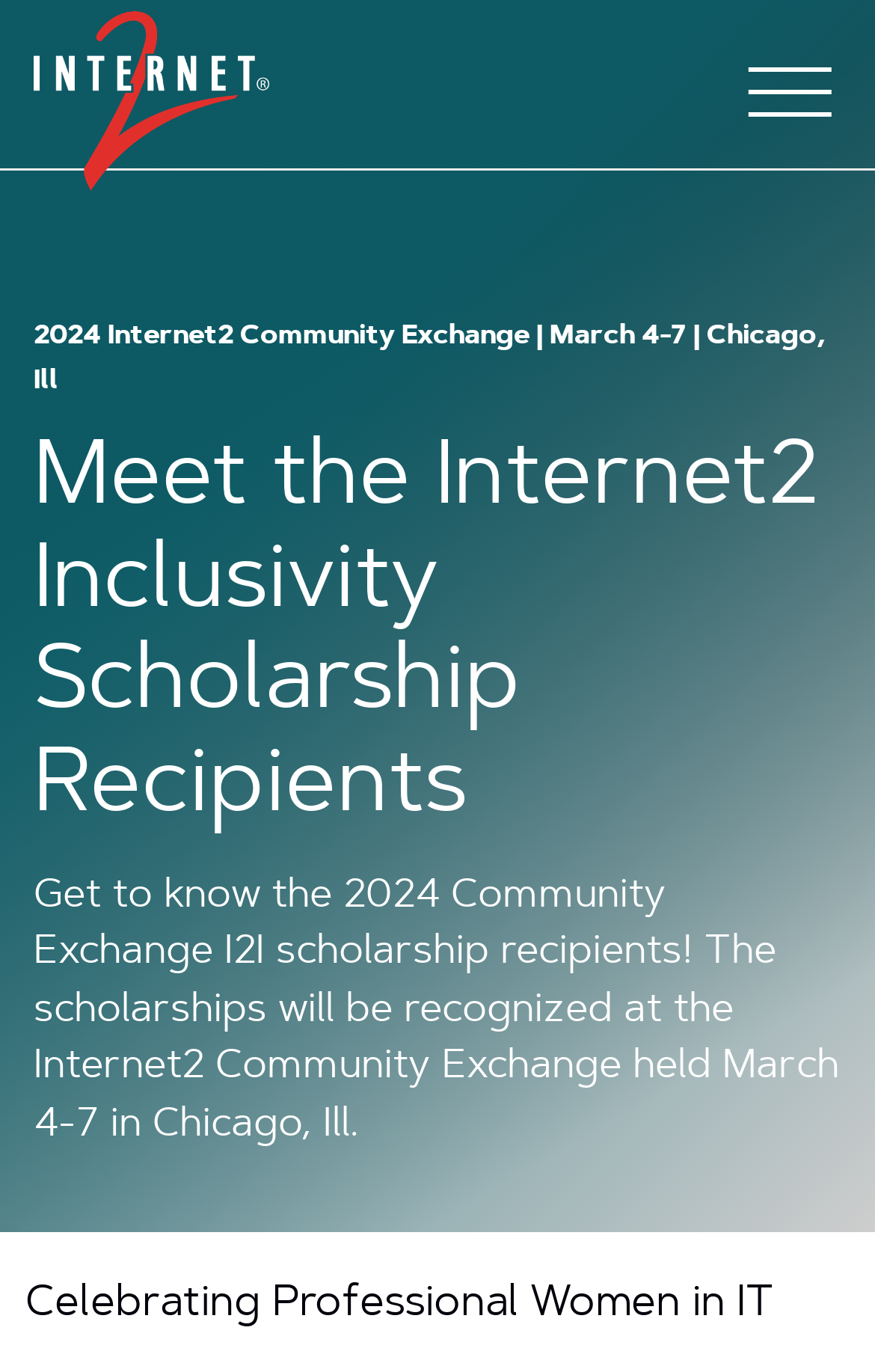Please provide a detailed answer to the question below by examining the image:
What is the purpose of the I2I scholarship?

I inferred the answer by understanding the context of the webpage. The webpage is about the 2024 Community Exchange Internet2 Inclusivity (I2I) Scholarship recipients, and it mentions that the scholarships will be recognized at the Internet2 Community Exchange held March 4-7 in Chicago, Ill. Therefore, the purpose of the I2I scholarship is to be recognized at CommEX24.